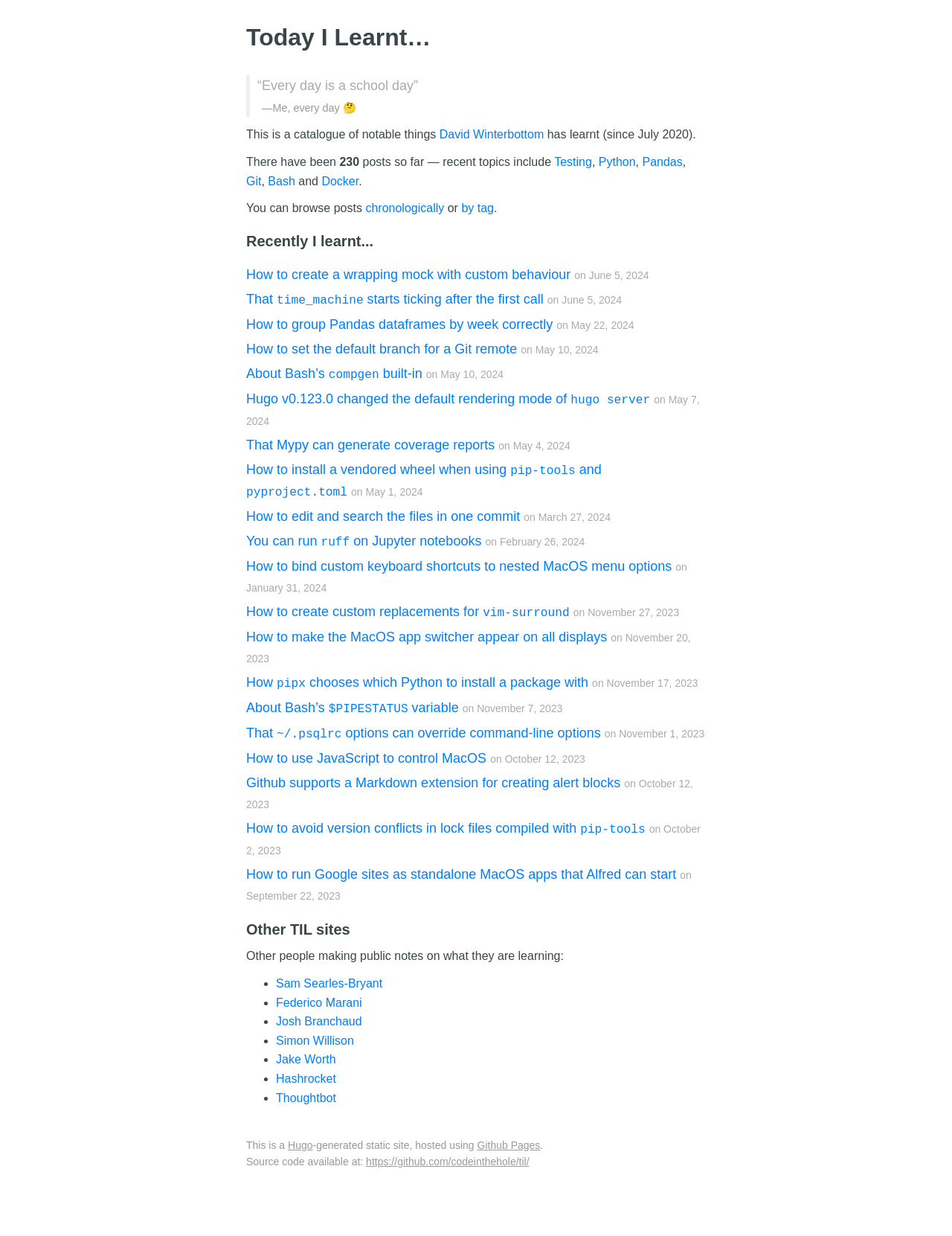Provide a thorough and detailed response to the question by examining the image: 
How can you browse posts?

The options to browse posts are mentioned in the text 'You can browse posts chronologically or by tag' which is located below the heading 'Recently I learnt…'.